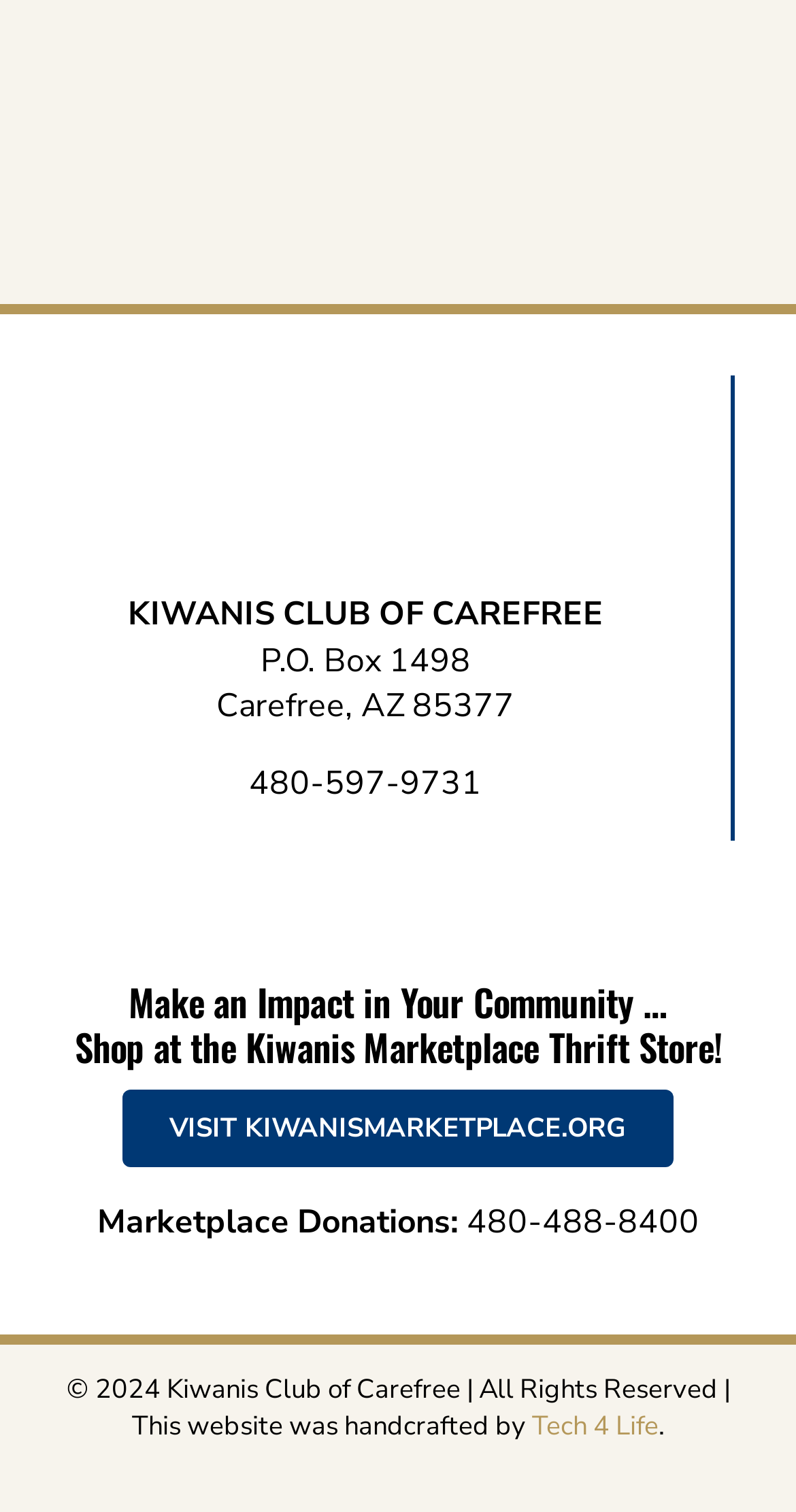What is the website of the Kiwanis Marketplace Thrift Store?
Refer to the image and give a detailed answer to the question.

The website of the Kiwanis Marketplace Thrift Store can be found in the link element with the text 'VISIT KIWANISMARKETPLACE.ORG'.